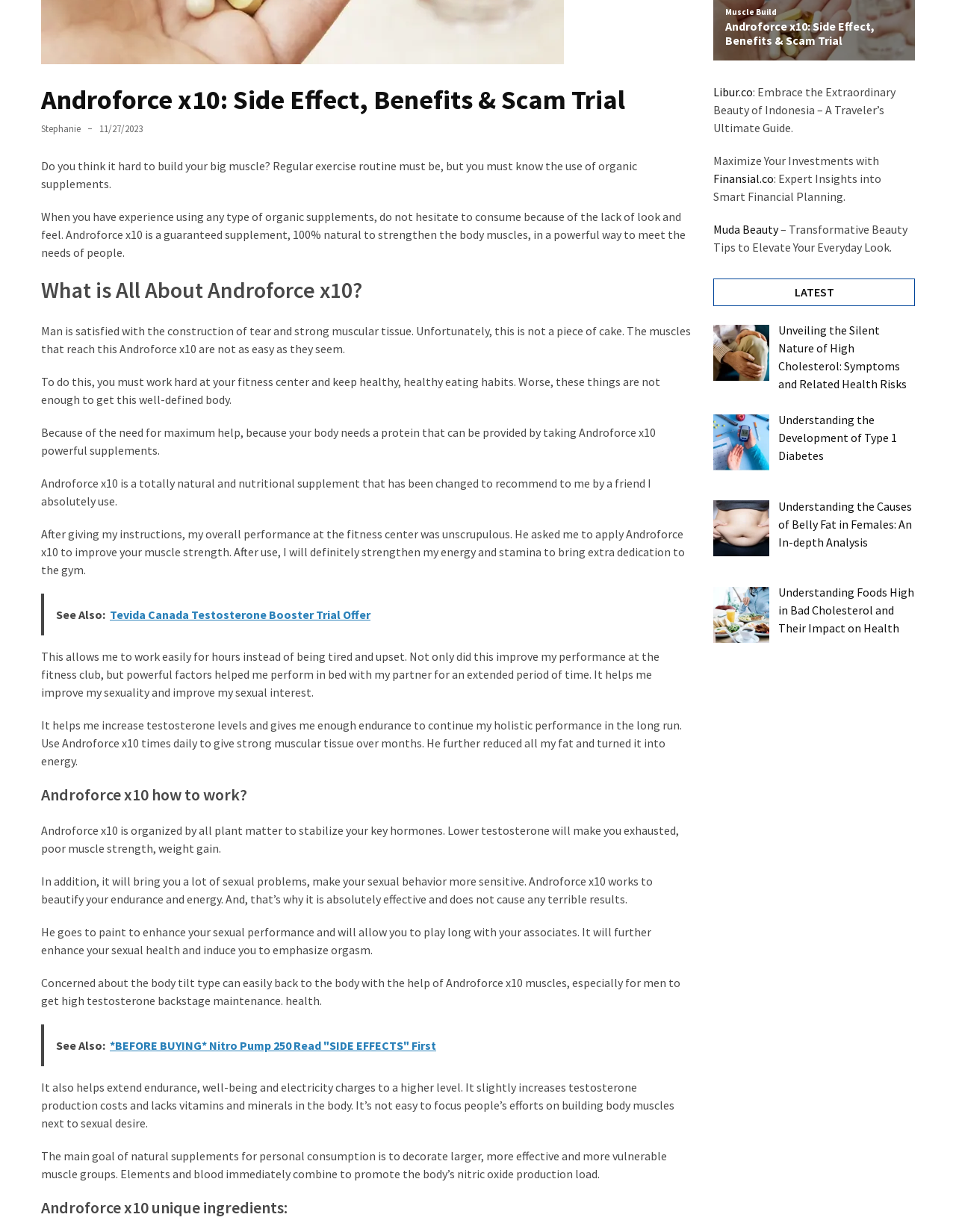Find the coordinates for the bounding box of the element with this description: "Muda Beauty".

[0.746, 0.18, 0.814, 0.192]